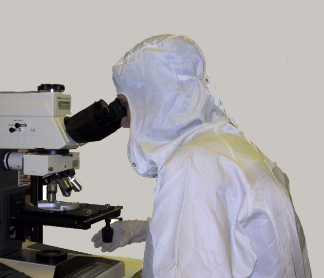What is the purpose of the microscope?
Answer the question with a single word or phrase, referring to the image.

Conducting analysis